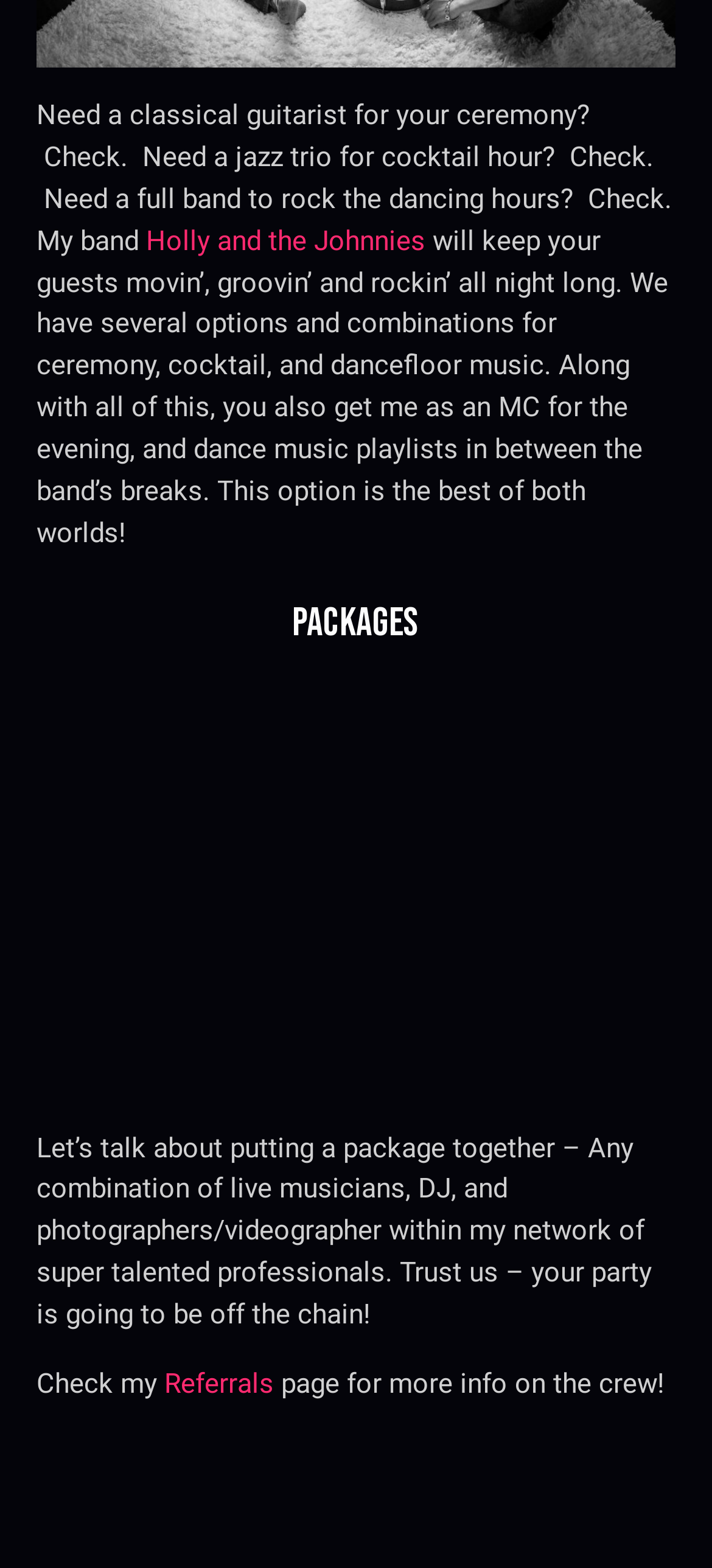What is the purpose of the referrals page?
Could you answer the question with a detailed and thorough explanation?

The webpage mentions checking the referrals page for more information on the crew, indicating that the purpose of the referrals page is to provide more details about the team of professionals.